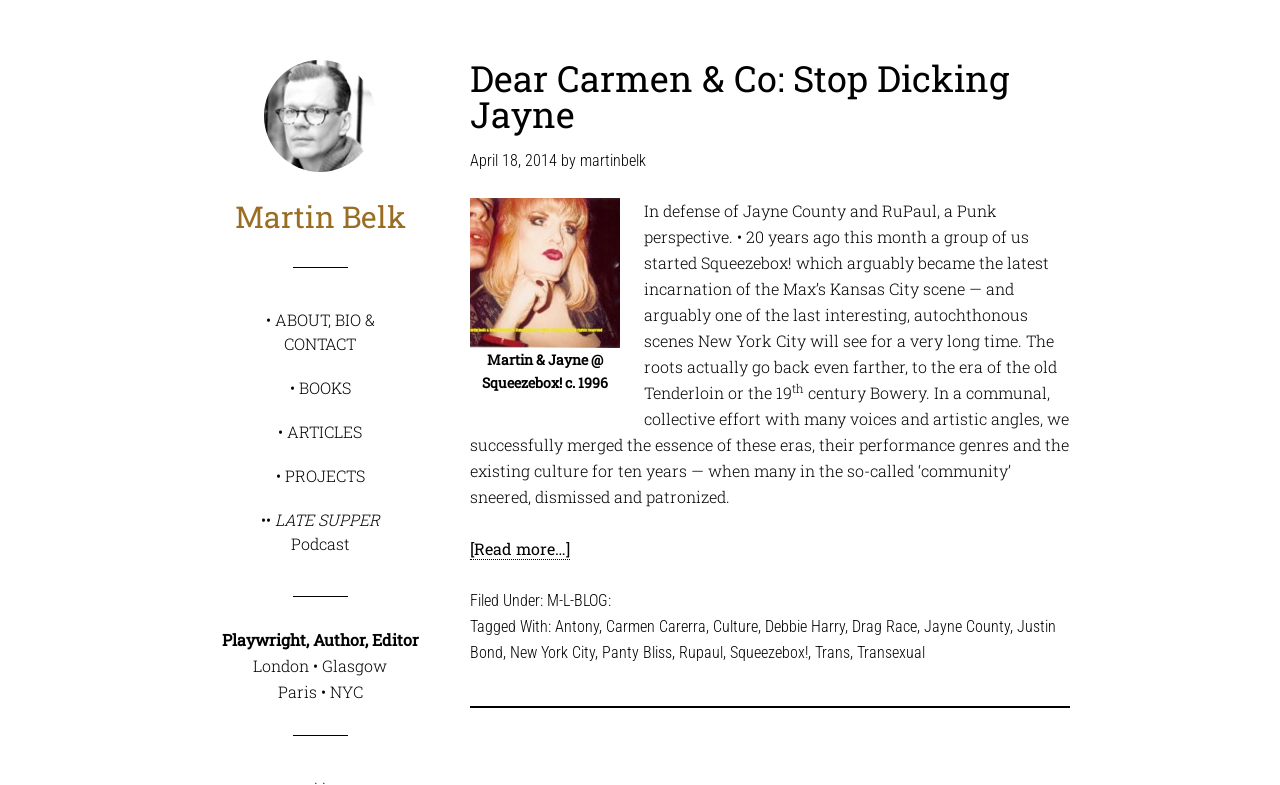Please identify the bounding box coordinates of the element that needs to be clicked to execute the following command: "View the image of Martin & Jayne @ Squeezebox!". Provide the bounding box using four float numbers between 0 and 1, formatted as [left, top, right, bottom].

[0.367, 0.252, 0.484, 0.443]